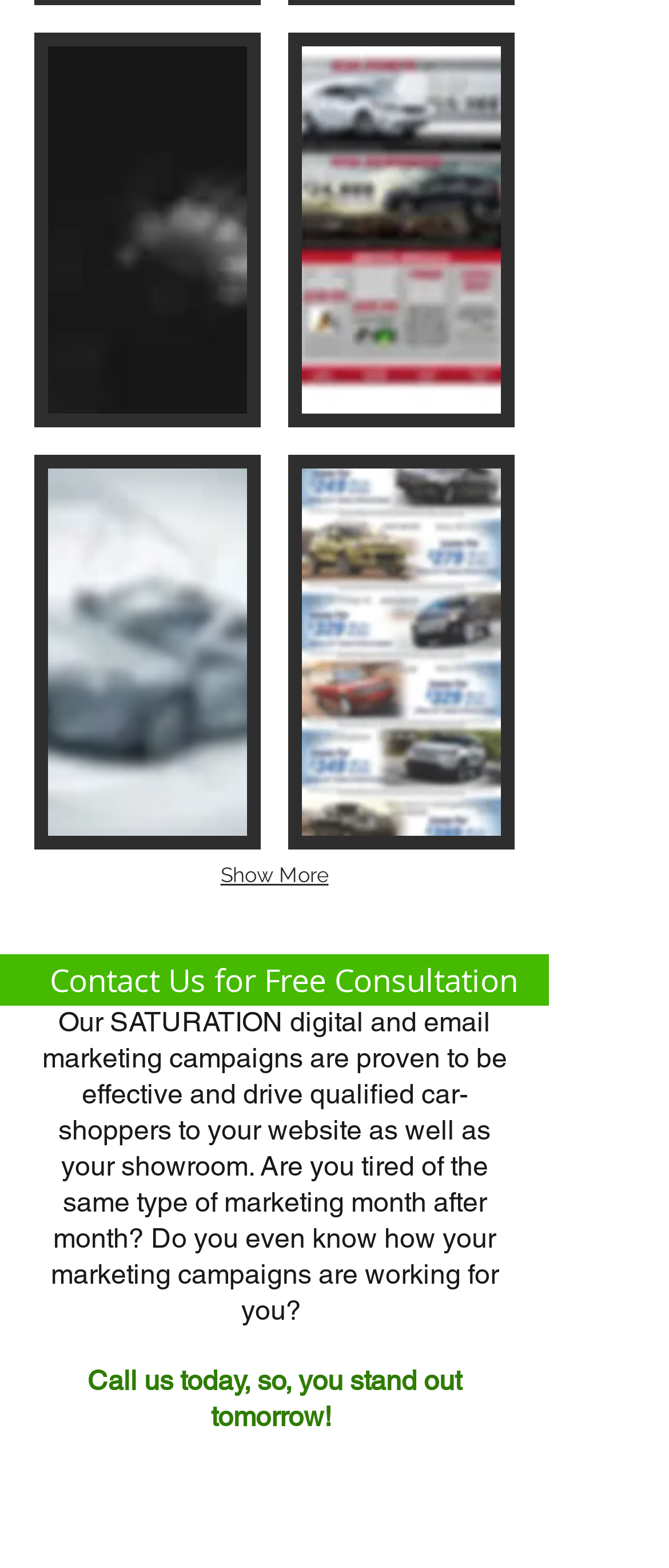Provide the bounding box coordinates of the area you need to click to execute the following instruction: "Show more options".

[0.304, 0.544, 0.517, 0.574]